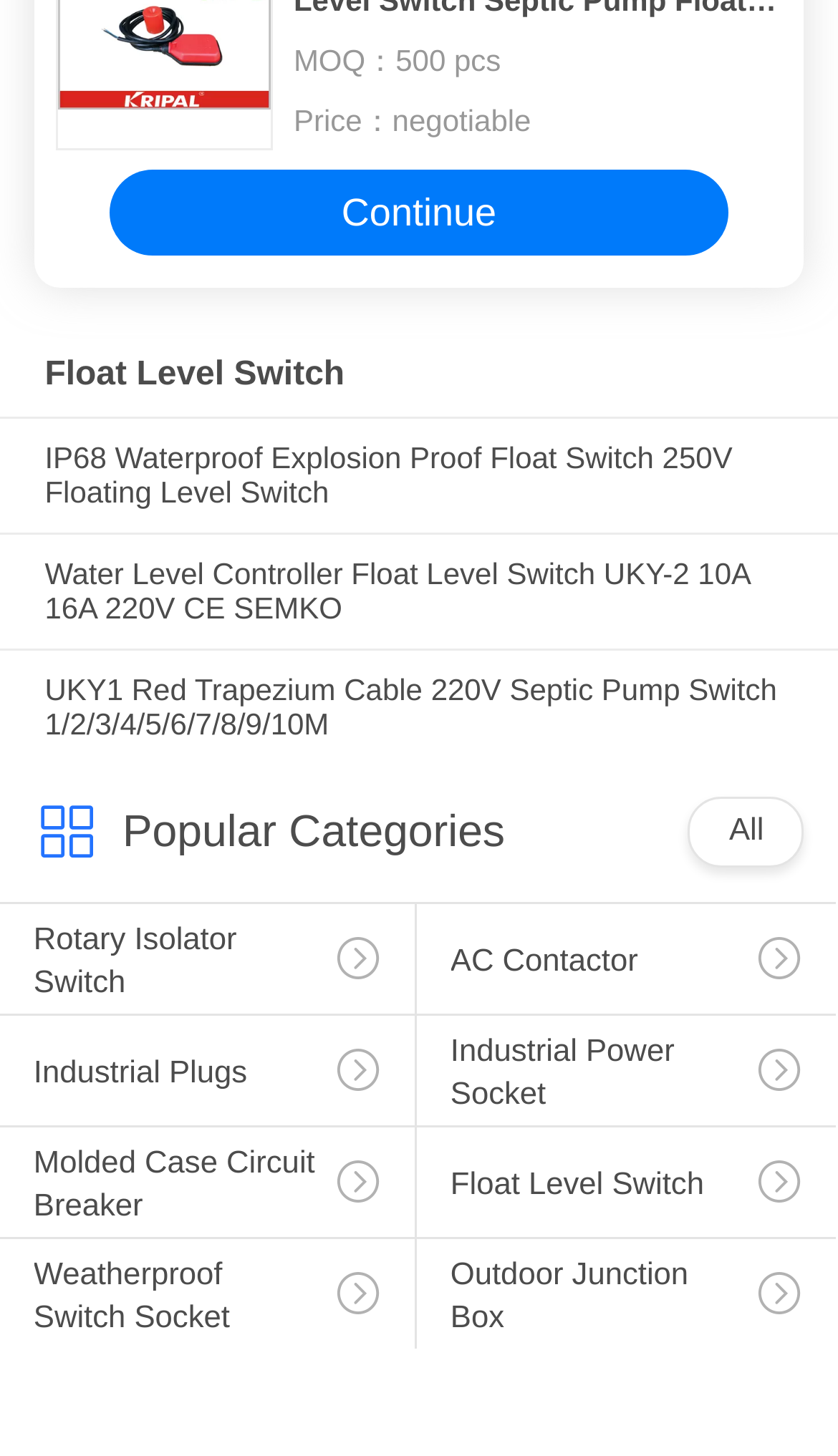Given the description "AC Contactor", provide the bounding box coordinates of the corresponding UI element.

[0.497, 0.622, 0.997, 0.731]